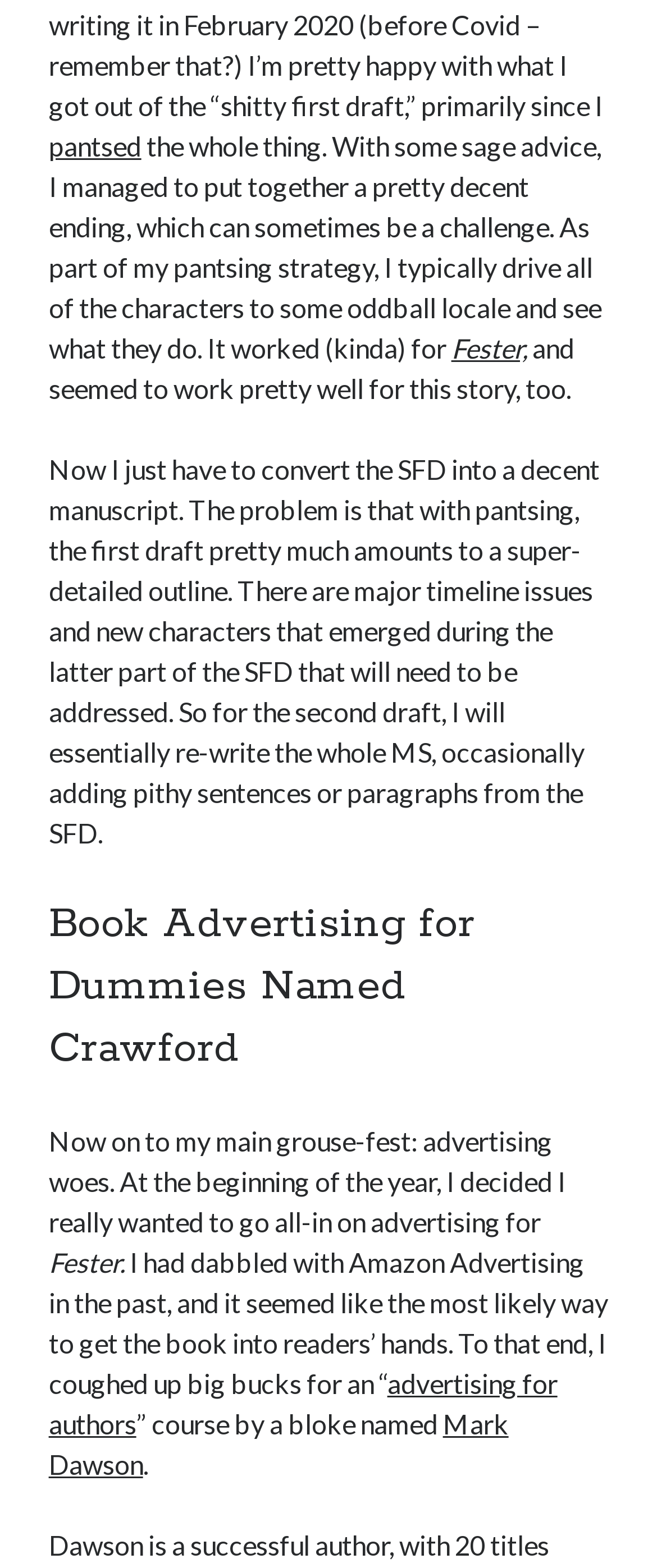Please identify the coordinates of the bounding box for the clickable region that will accomplish this instruction: "Click on January 2023".

[0.077, 0.01, 0.261, 0.027]